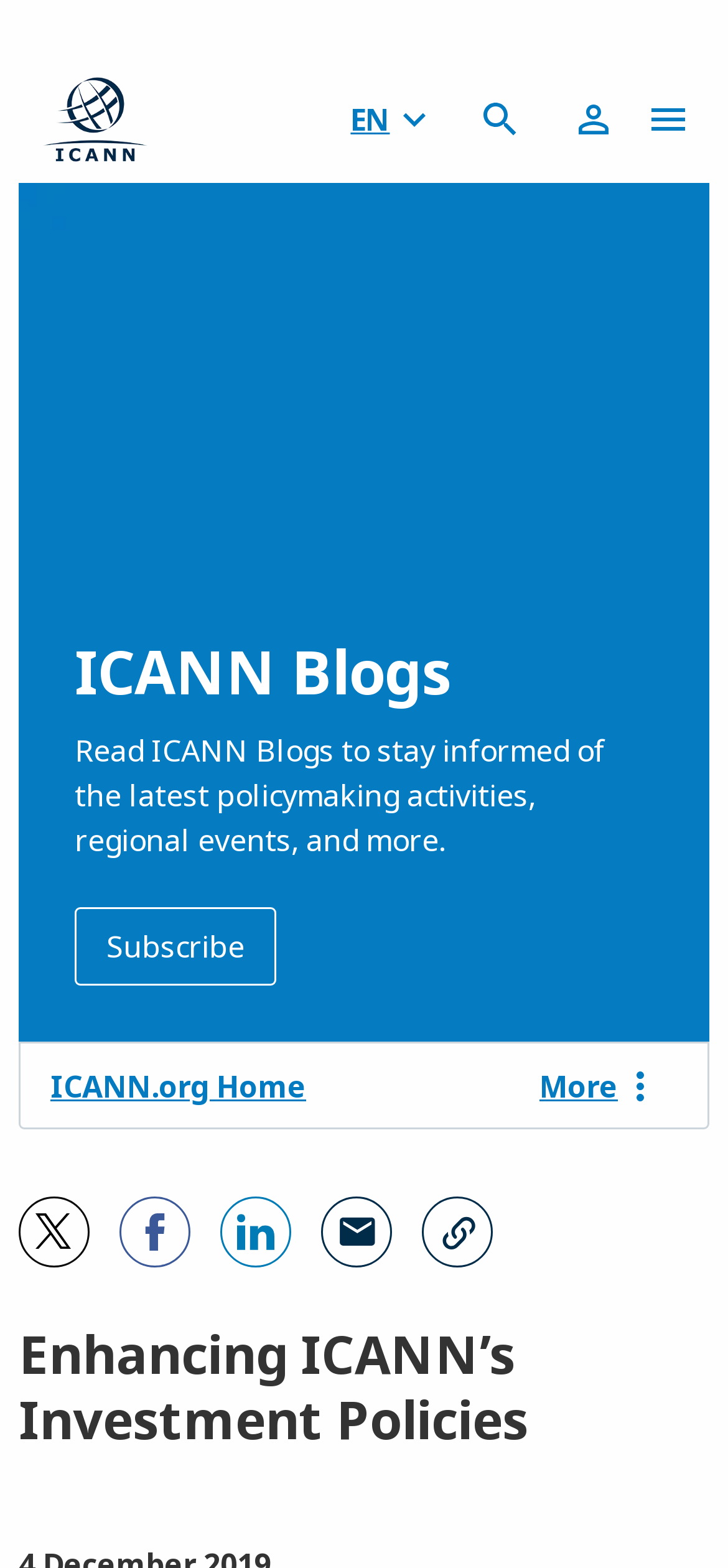Identify and extract the main heading of the webpage.

Enhancing ICANN’s Investment Policies